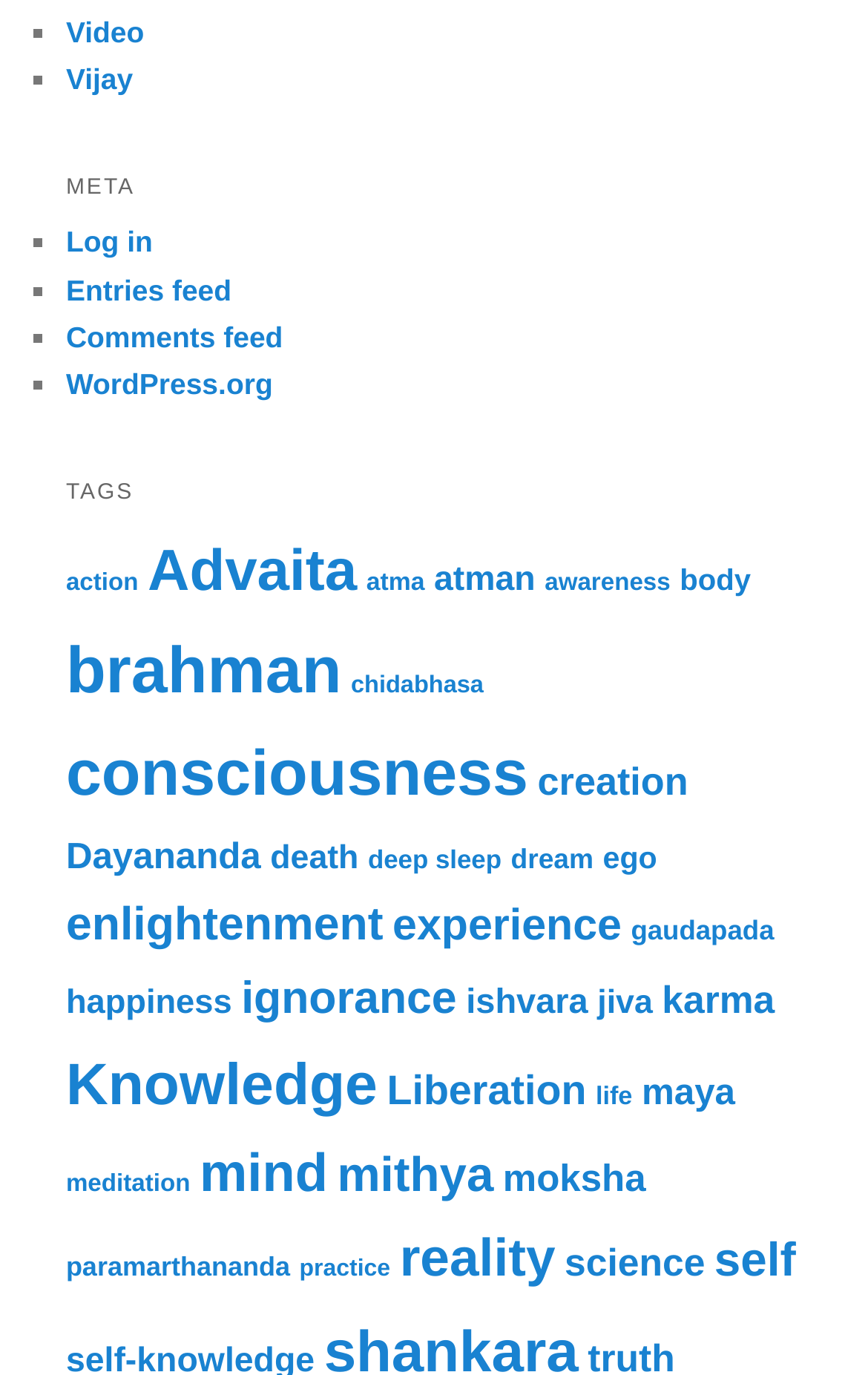Carefully examine the image and provide an in-depth answer to the question: What is the position of the 'TAGS' heading?

The 'TAGS' heading is positioned below the 'META' heading because its y1 coordinate (0.339) is greater than the y2 coordinate (0.159) of the 'META' heading, indicating that it is located vertically below the 'META' heading.